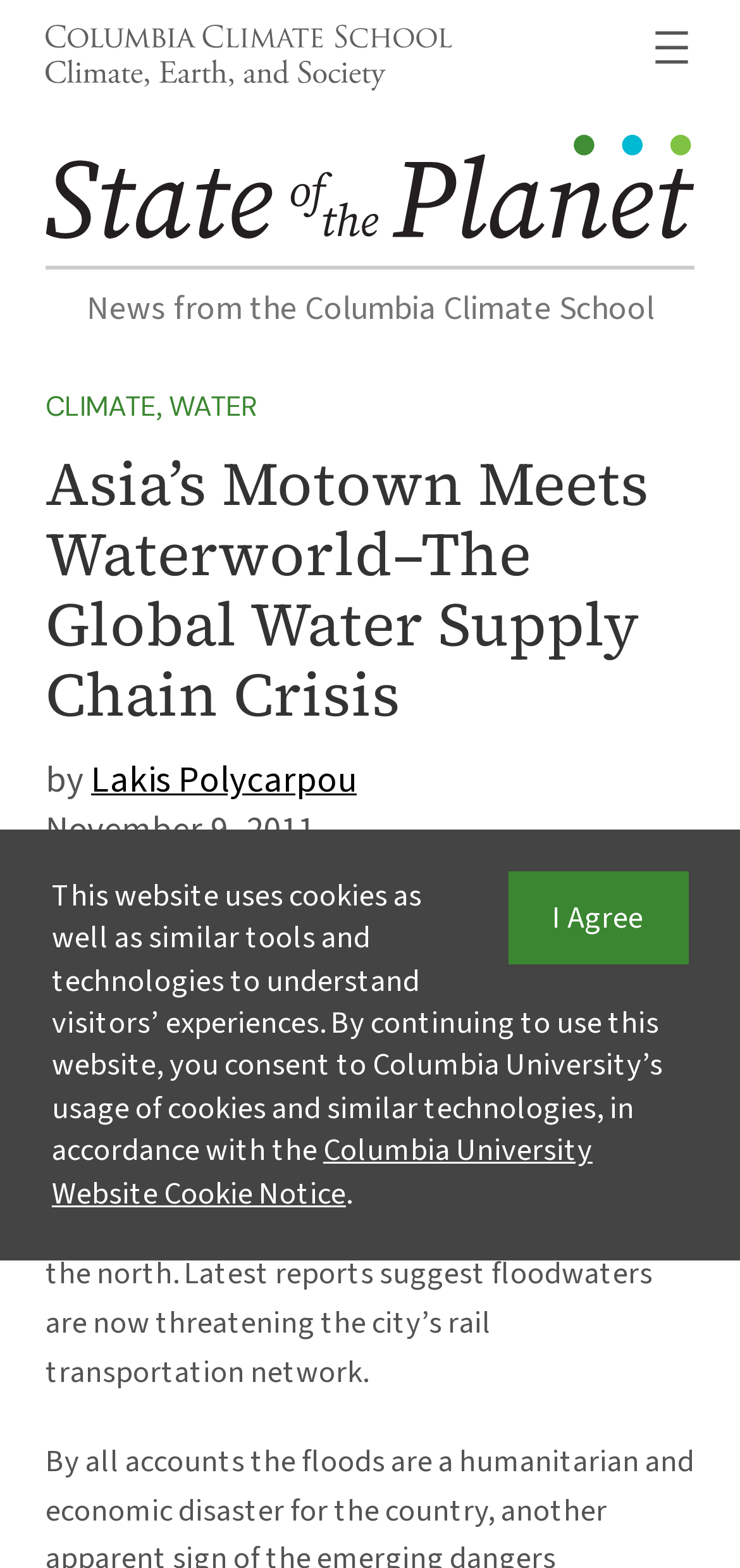Provide a comprehensive description of the webpage.

The webpage is about the global water supply chain crisis, specifically focusing on the flooding in Thailand. At the top-left corner, there is a figure with a link to the Columbia Climate School, accompanied by an image. To the right of this figure, there is a navigation menu with an "Open menu" button.

Below the navigation menu, there is a link to "State of the Planet" with an associated image. A horizontal separator follows, separating the top section from the main content.

The main content starts with a heading "Asia’s Motown Meets Waterworld–The Global Water Supply Chain Crisis" and is written by Lakis Polycarpou. The article begins with a brief introduction, stating that since July, Thailand has been experiencing heavy rainfall, resulting in flooding of farms, roads, factories, and eventually, Bangkok, a city of 12 million people.

The article continues to describe the severity of the flooding, mentioning that at least 500 people have died, and the government has ordered evacuations of 12 of the city's 50 districts. The latest reports suggest that floodwaters are now threatening the city's rail transportation network.

At the bottom of the page, there is a link to agree to the website's cookie policy, accompanied by a brief description of the policy. A button to learn more about the Columbia University Website Cookie Notice is also present.